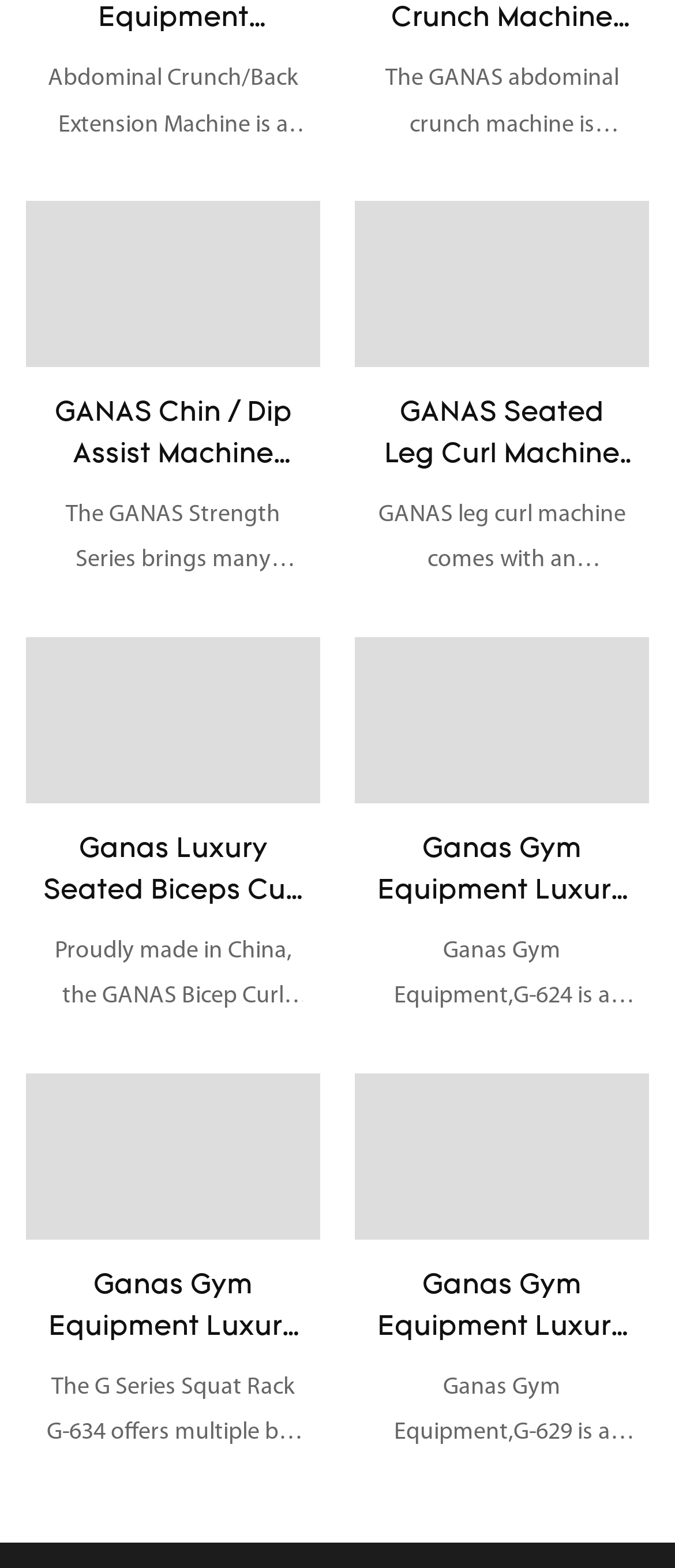What is the design style of the G Series Squat Rack?
Craft a detailed and extensive response to the question.

According to the description of the G Series Squat Rack, it has a classic American style shape design, which highlights its independent personality and bold beauty.